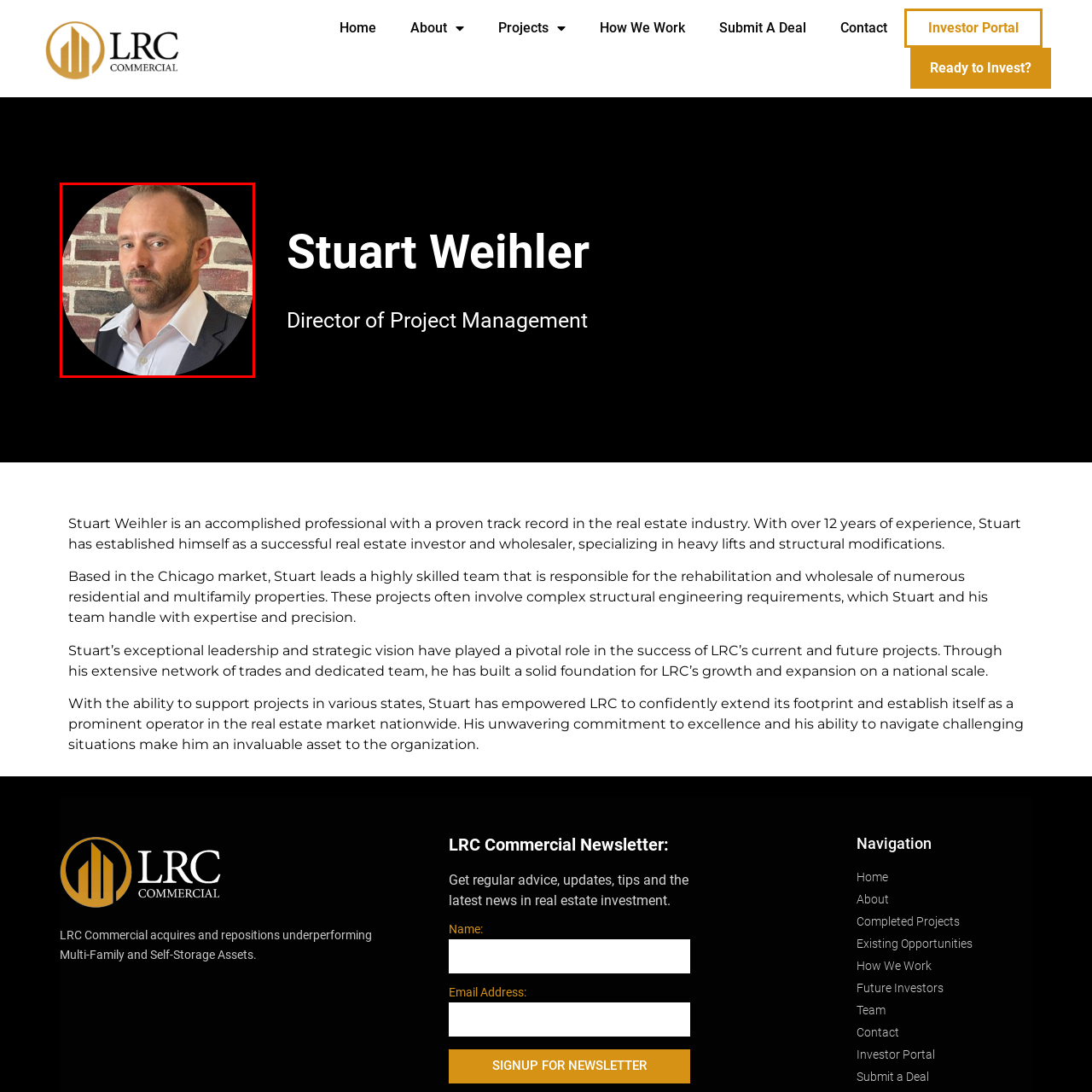What is the background of the portrait?
Study the image highlighted with a red bounding box and respond to the question with a detailed answer.

The caption describes the background of the portrait as a textured brick wall, which adds a layer of depth to the image. This suggests that the background is not a plain or simple one, but rather a visually interesting and complex one.